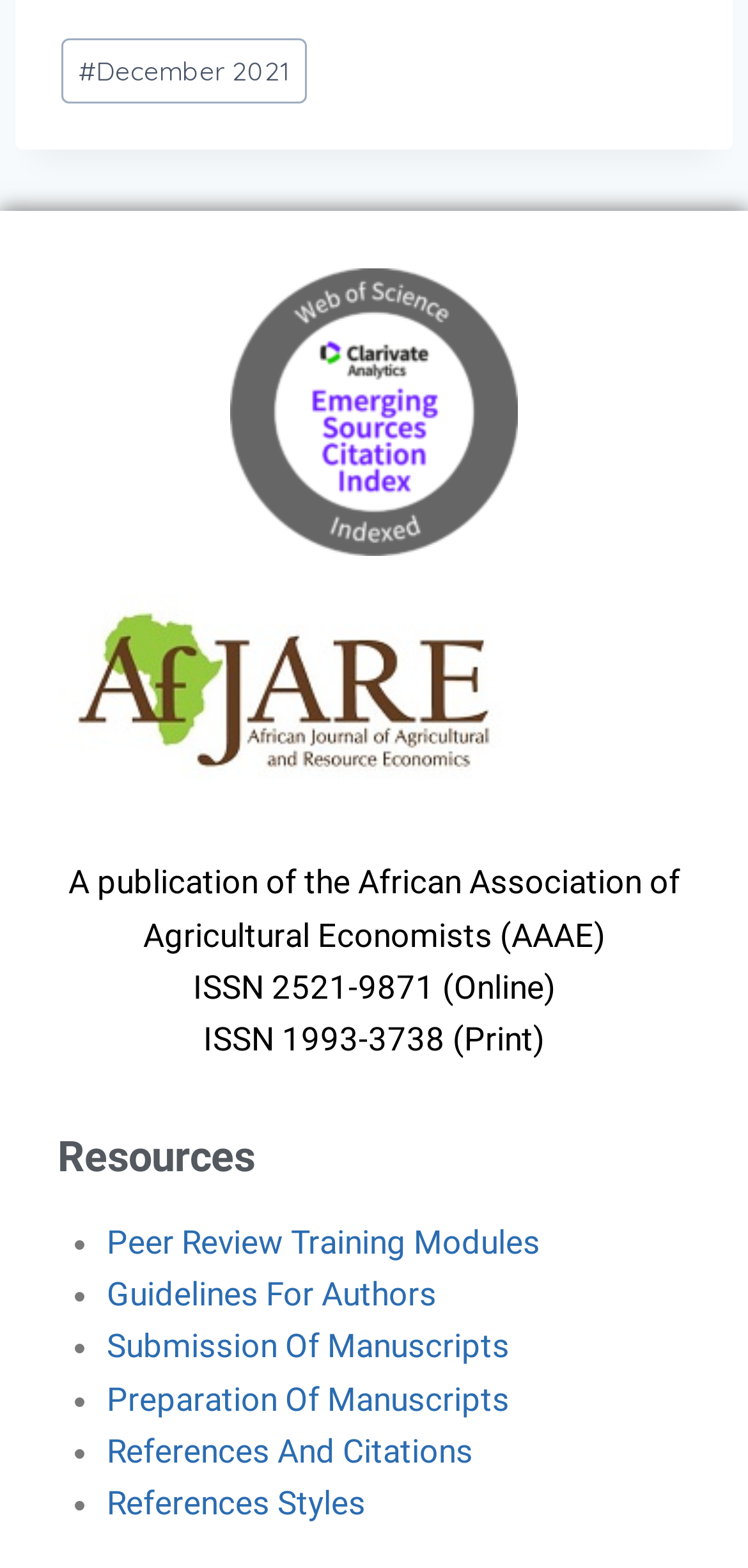How many ISSNs are listed?
Based on the image, answer the question with a single word or brief phrase.

2